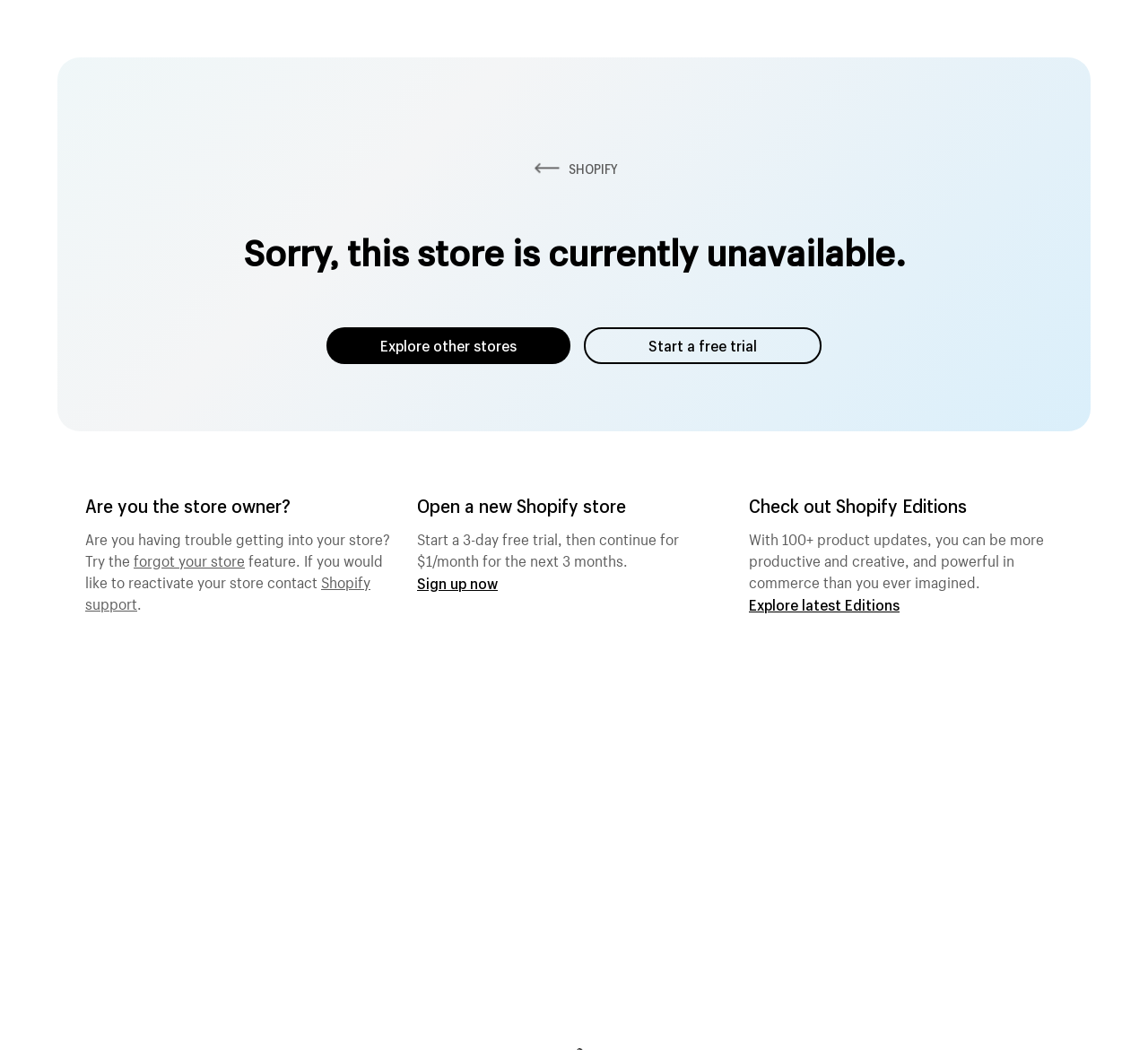Determine the bounding box coordinates for the UI element with the following description: "March 13, 2017". The coordinates should be four float numbers between 0 and 1, represented as [left, top, right, bottom].

None